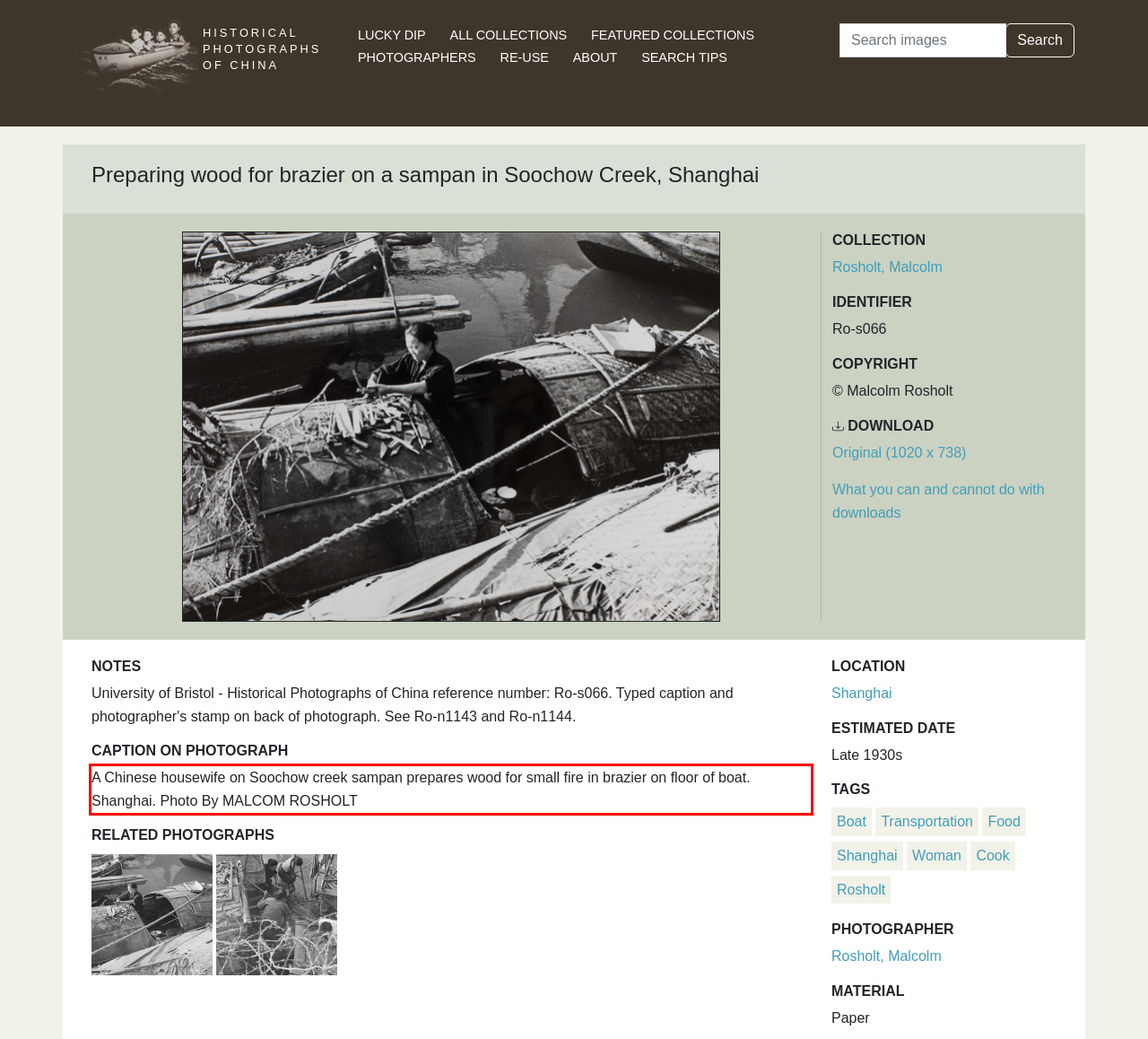From the given screenshot of a webpage, identify the red bounding box and extract the text content within it.

A Chinese housewife on Soochow creek sampan prepares wood for small fire in brazier on floor of boat. Shanghai. Photo By MALCOM ROSHOLT